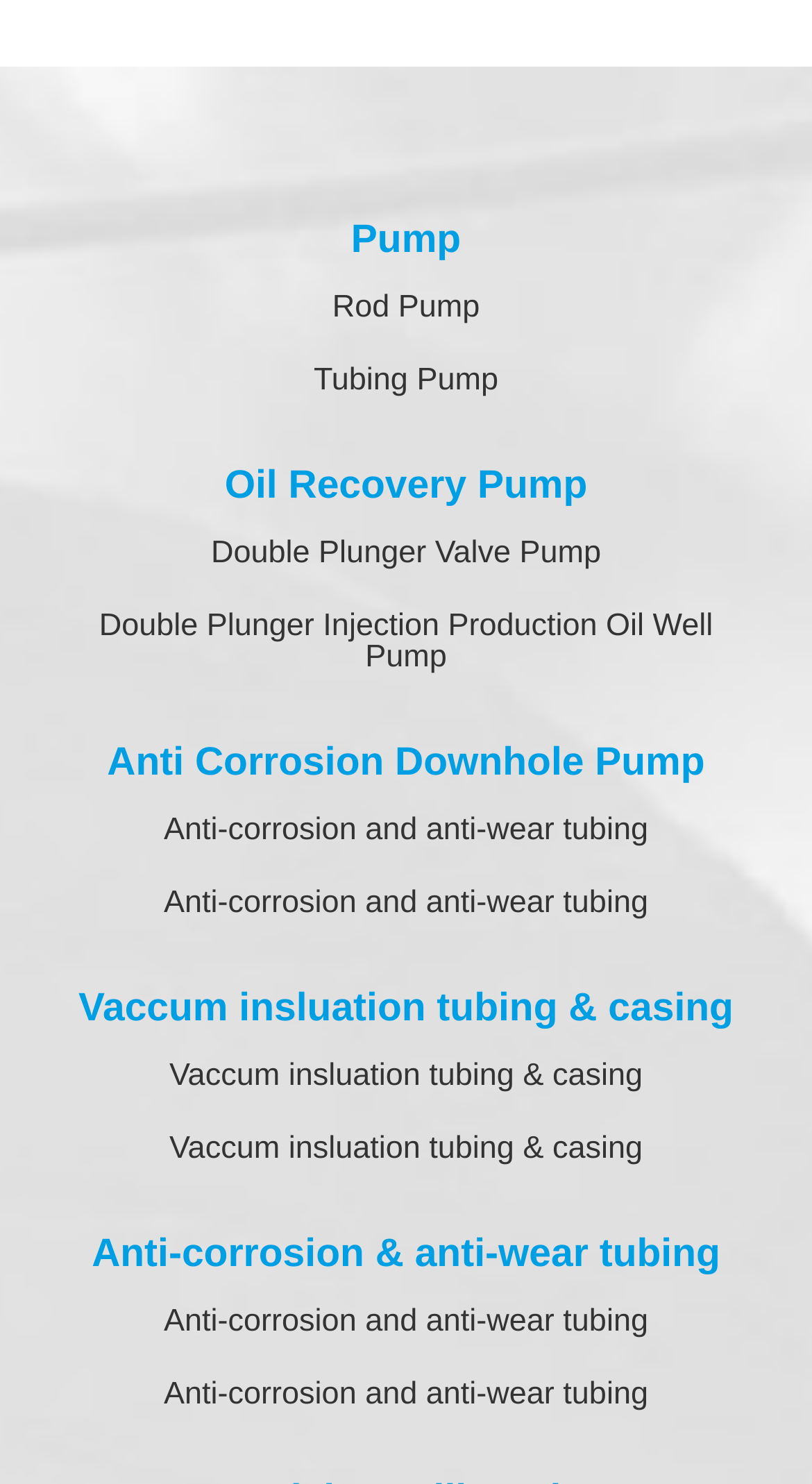What is the text of the second StaticText element?
Use the information from the screenshot to give a comprehensive response to the question.

The second article element contains a StaticText element with the text 'Oil Recovery Pump', which is the text of the second StaticText element on the webpage.